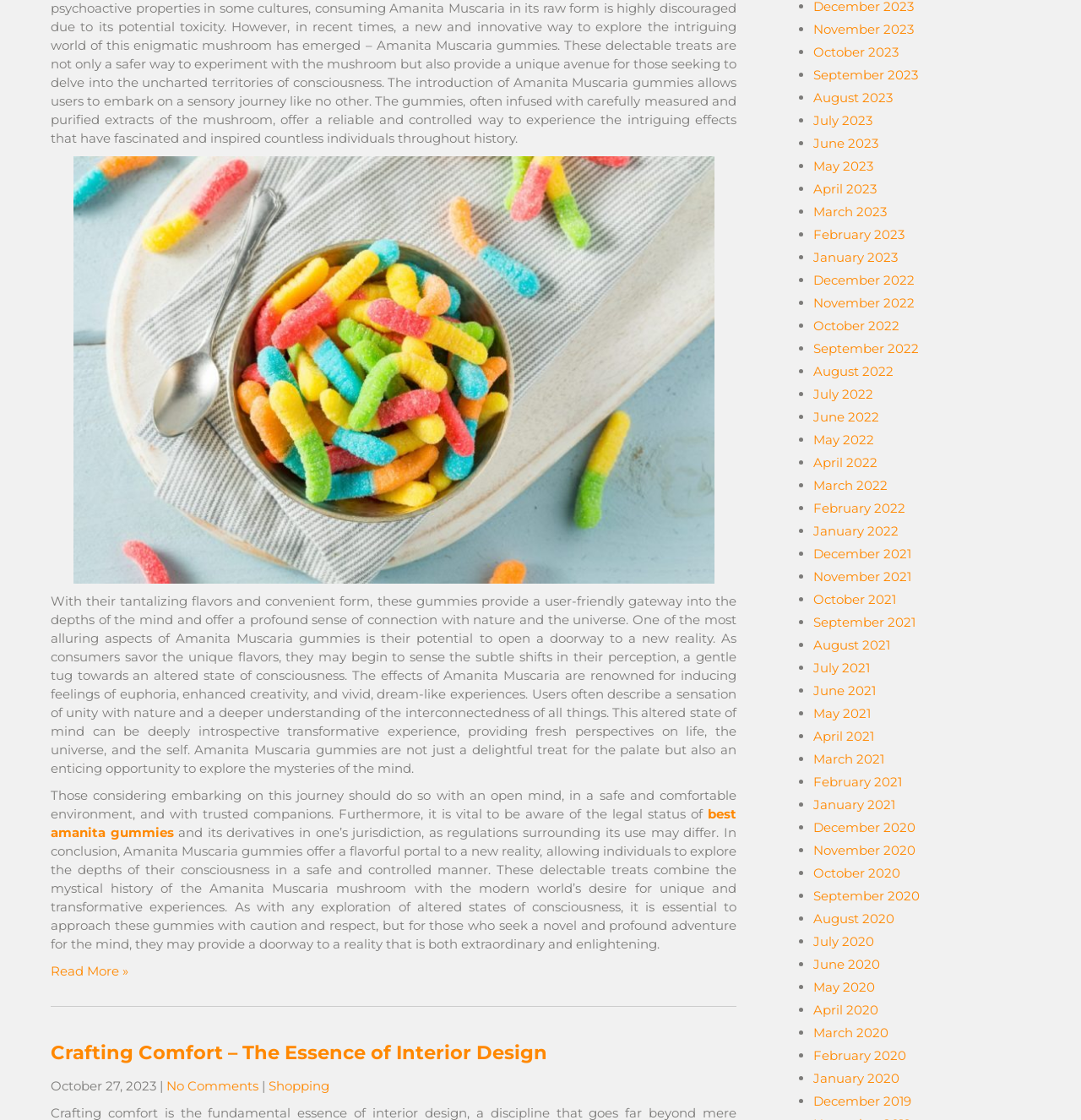What is the name of the mushroom mentioned in the text?
Please answer the question with a detailed response using the information from the screenshot.

The text mentions 'Amanita Muscaria gummies' and describes their effects, indicating that Amanita Muscaria is a type of mushroom.